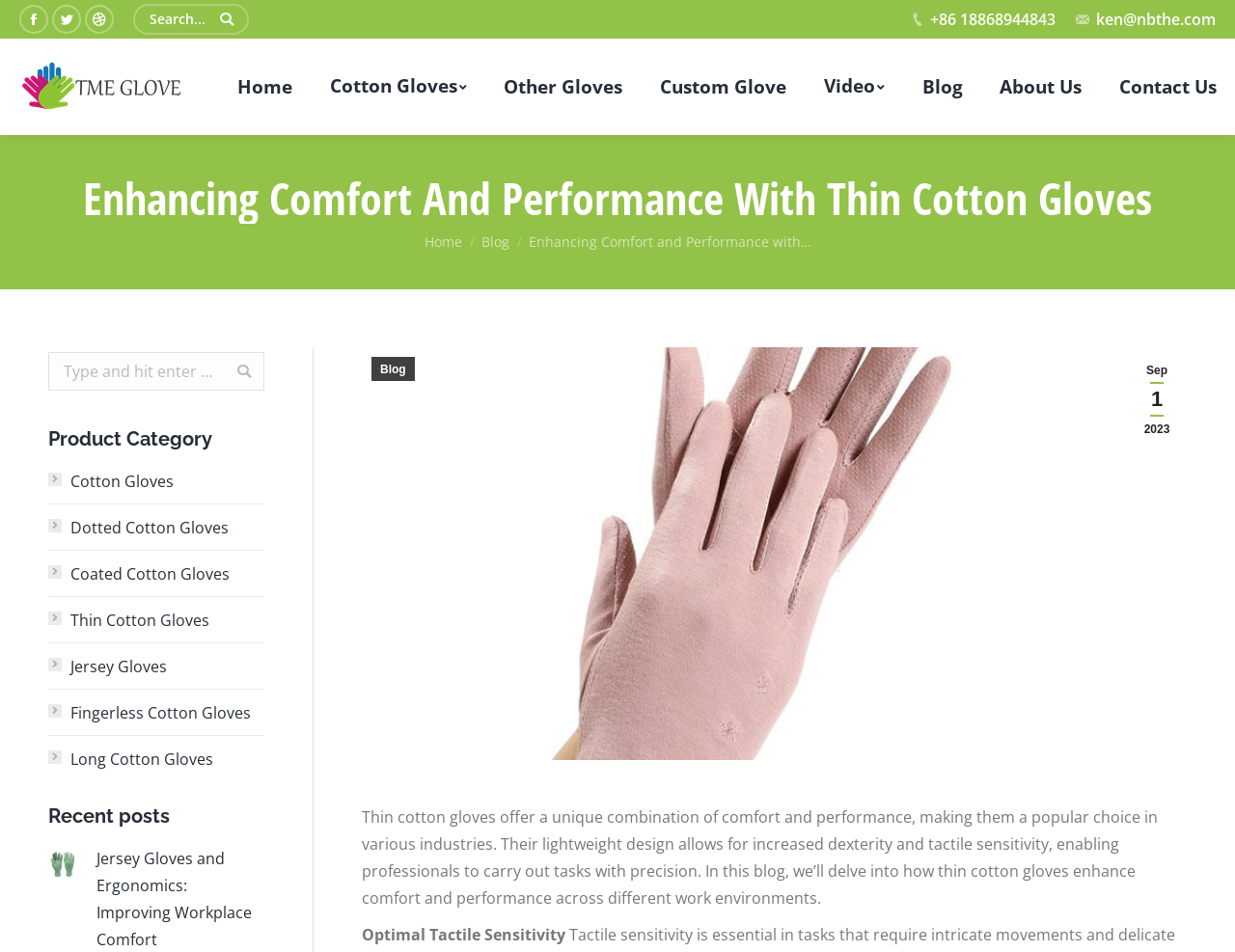Locate the bounding box coordinates of the element that needs to be clicked to carry out the instruction: "Contact the company". The coordinates should be given as four float numbers ranging from 0 to 1, i.e., [left, top, right, bottom].

[0.888, 0.009, 0.984, 0.031]